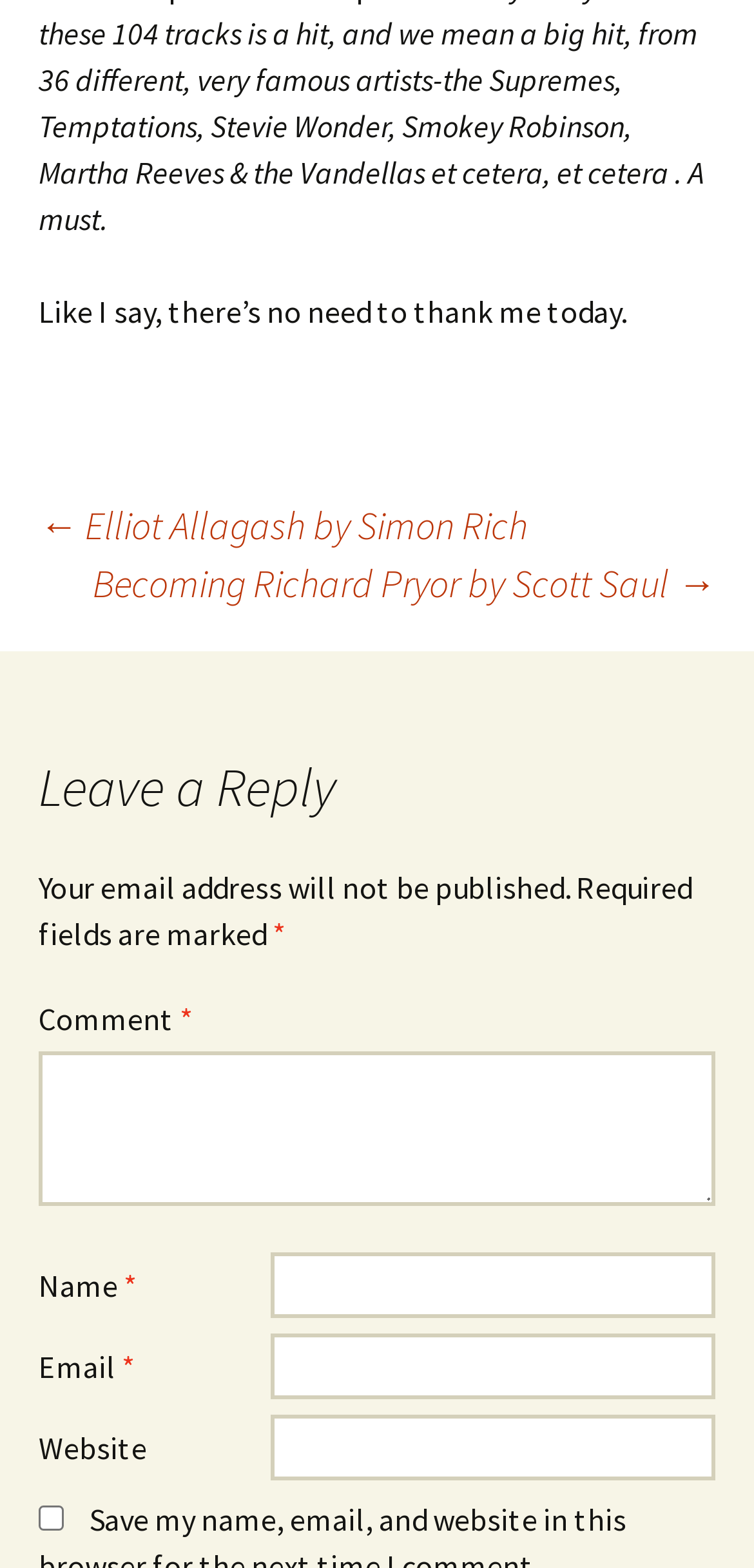Provide the bounding box coordinates of the HTML element this sentence describes: "parent_node: Website name="url"". The bounding box coordinates consist of four float numbers between 0 and 1, i.e., [left, top, right, bottom].

[0.359, 0.902, 0.949, 0.944]